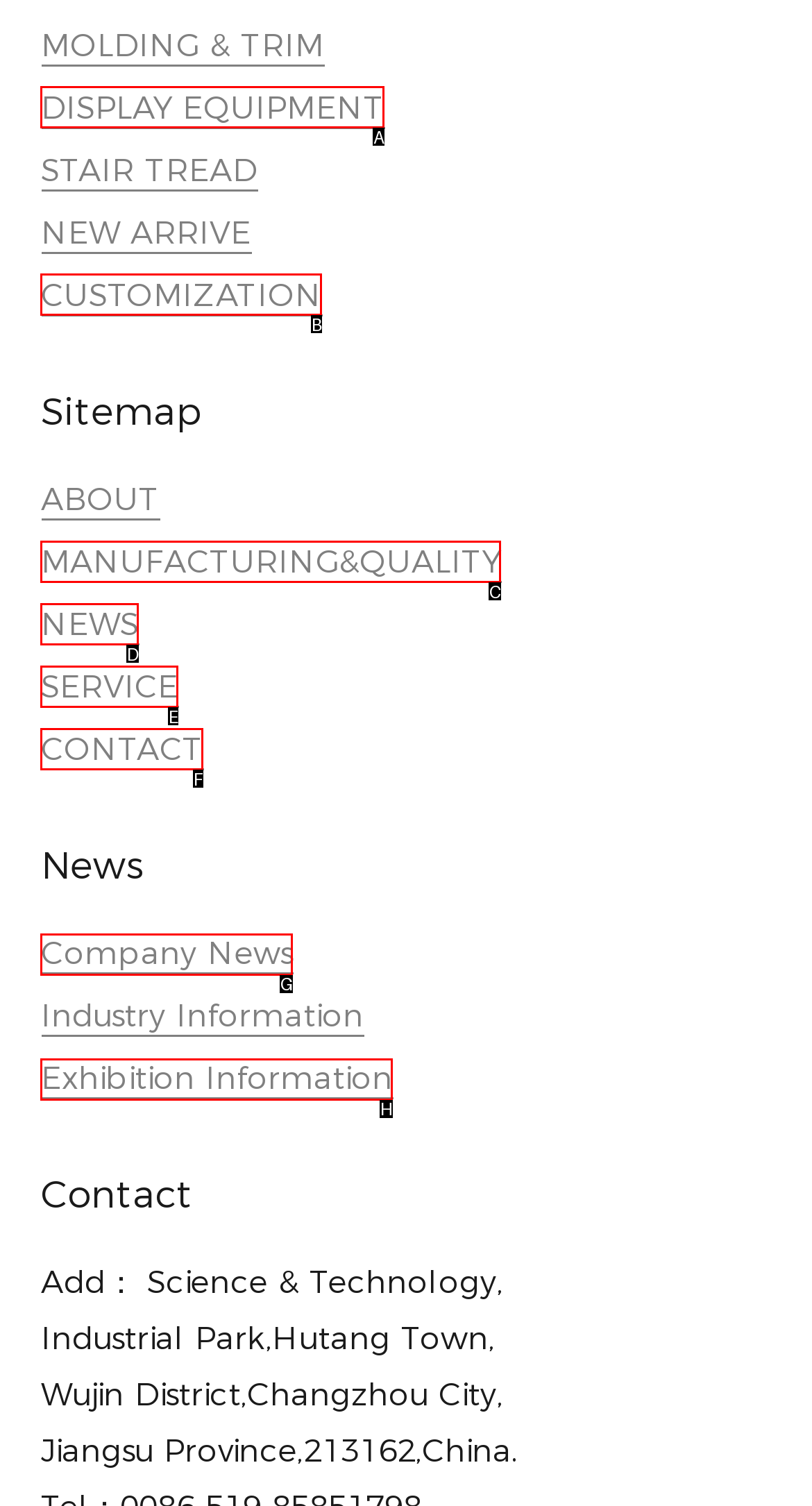Select the correct option based on the description: Company News
Answer directly with the option’s letter.

G